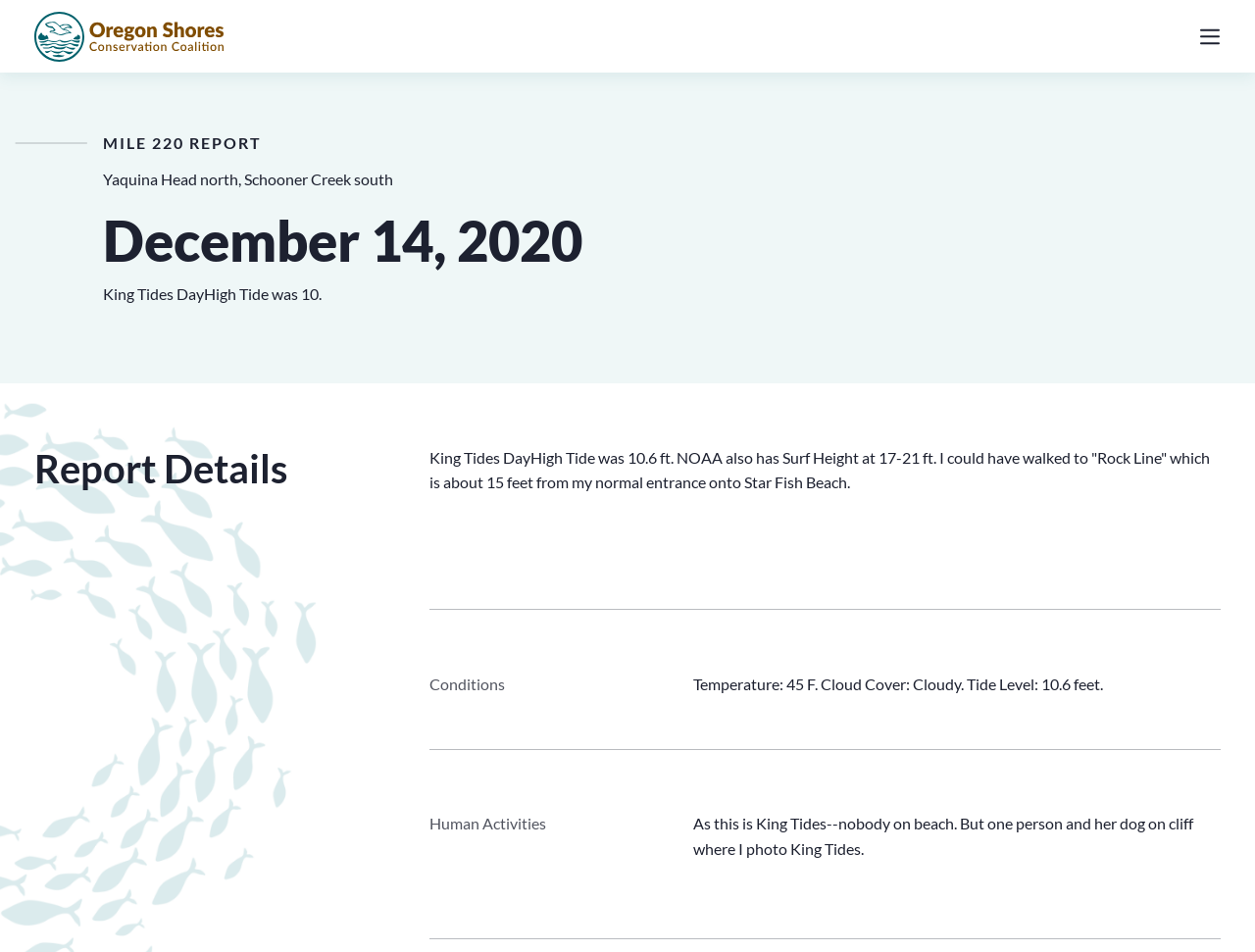Determine the bounding box for the described HTML element: "alt="Oregon Shores Conservation Coalition logo"". Ensure the coordinates are four float numbers between 0 and 1 in the format [left, top, right, bottom].

[0.027, 0.0, 0.178, 0.077]